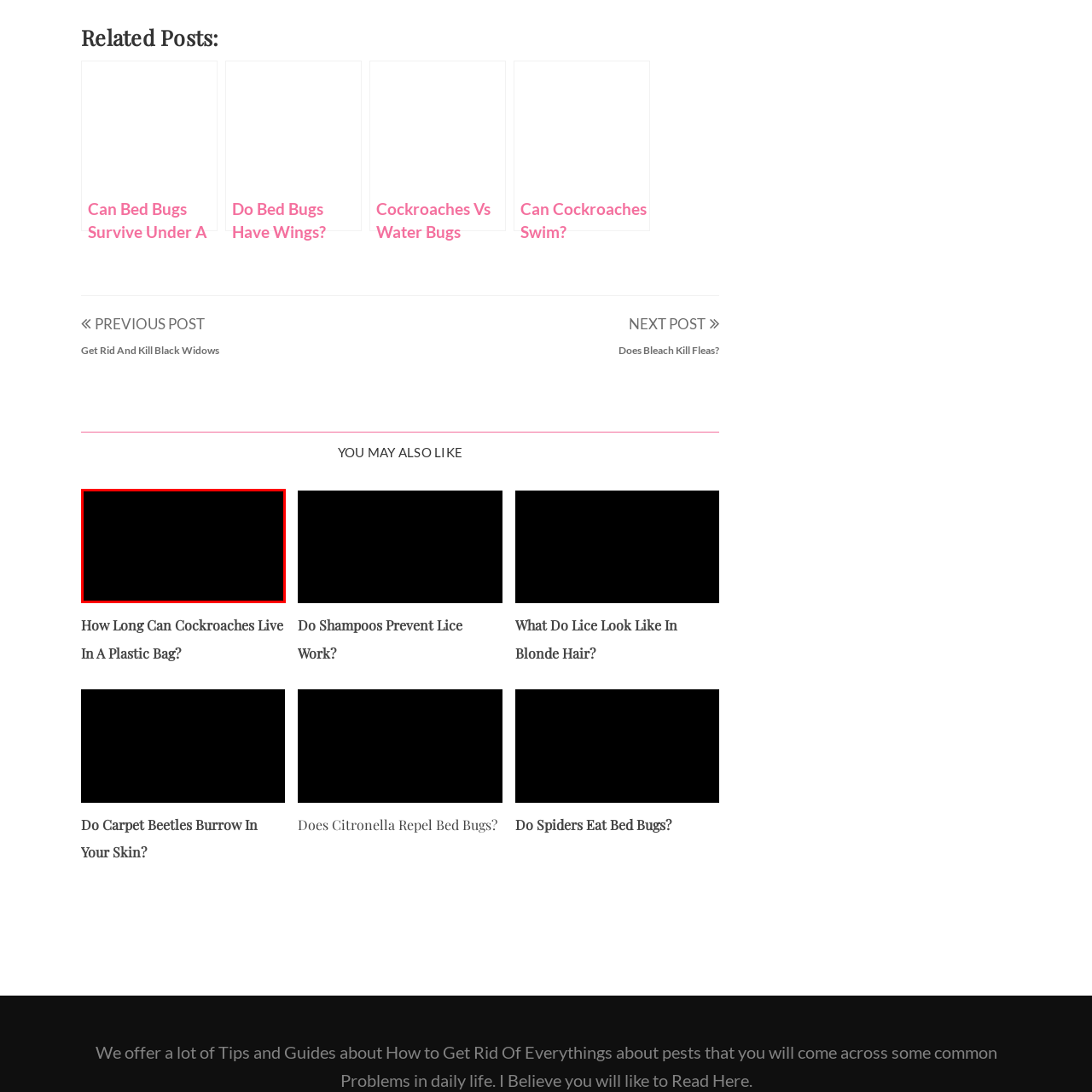Elaborate on the image contained within the red outline, providing as much detail as possible.

The image titled "How Long Can Cockroaches Live In A Plastic Bag?" features a stylized illustration or graphic related to the topic of cockroaches and their survival abilities in various environments. This image likely aims to visually represent the resilience of cockroaches, especially in challenging circumstances like being trapped in a plastic bag. The accompanying text provides a link to a resource that discusses this topic in detail, potentially offering insights into the biology and behavior of cockroaches, including their adaptability and survival mechanisms. This serves as a part of a collection of related posts aimed at educating readers about pest control and the characteristics of common household pests.